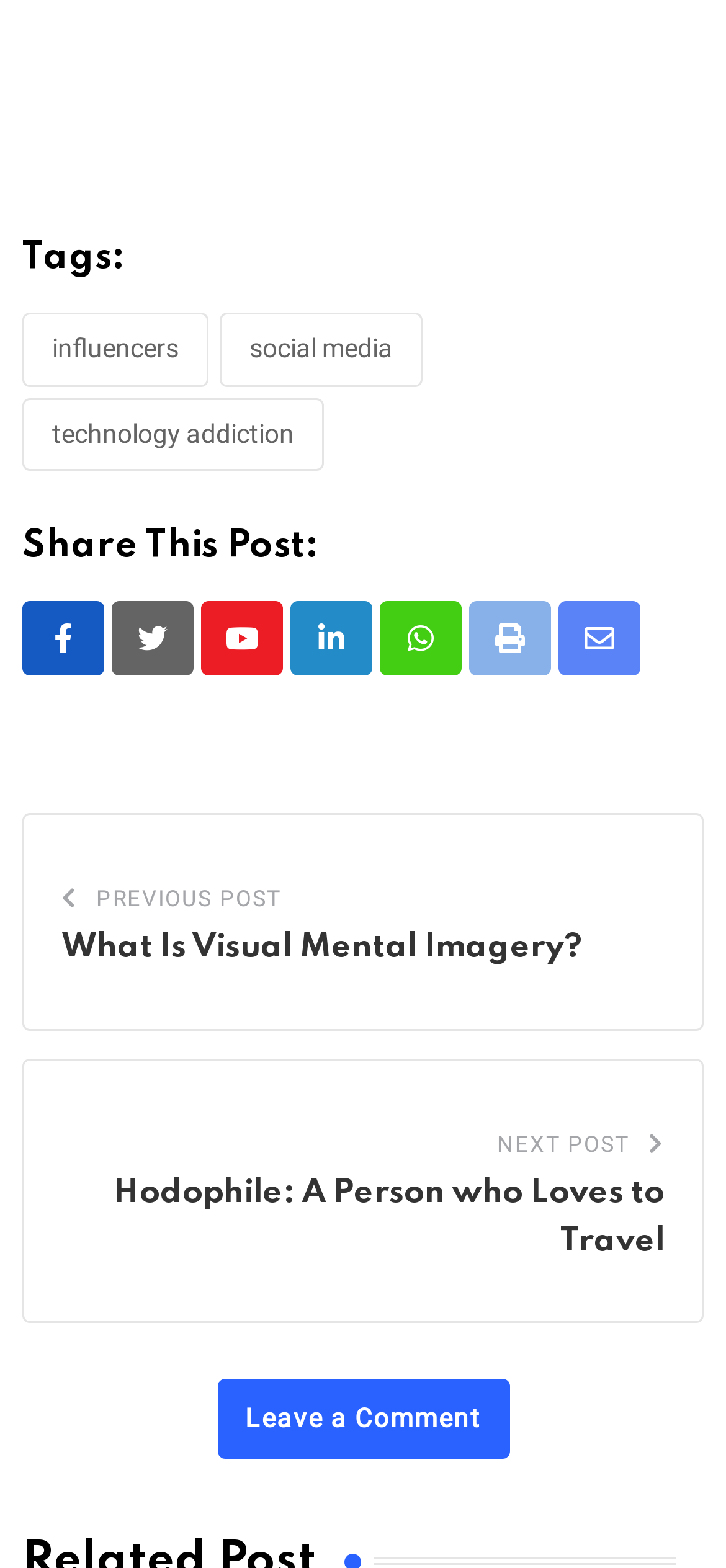Predict the bounding box of the UI element that fits this description: "LinkedIn".

[0.4, 0.384, 0.513, 0.431]